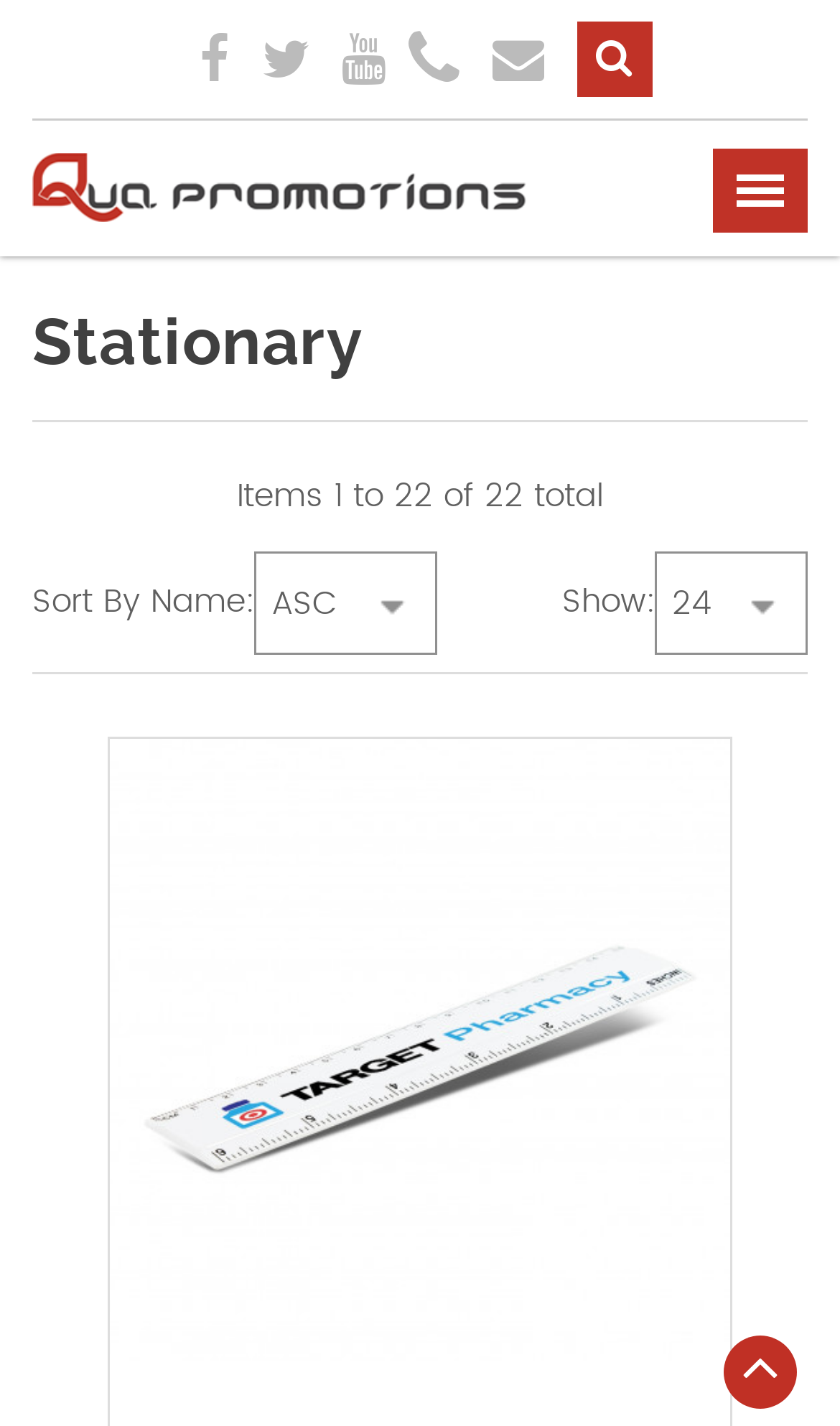Provide a single word or phrase answer to the question: 
How many items can be shown per page?

24